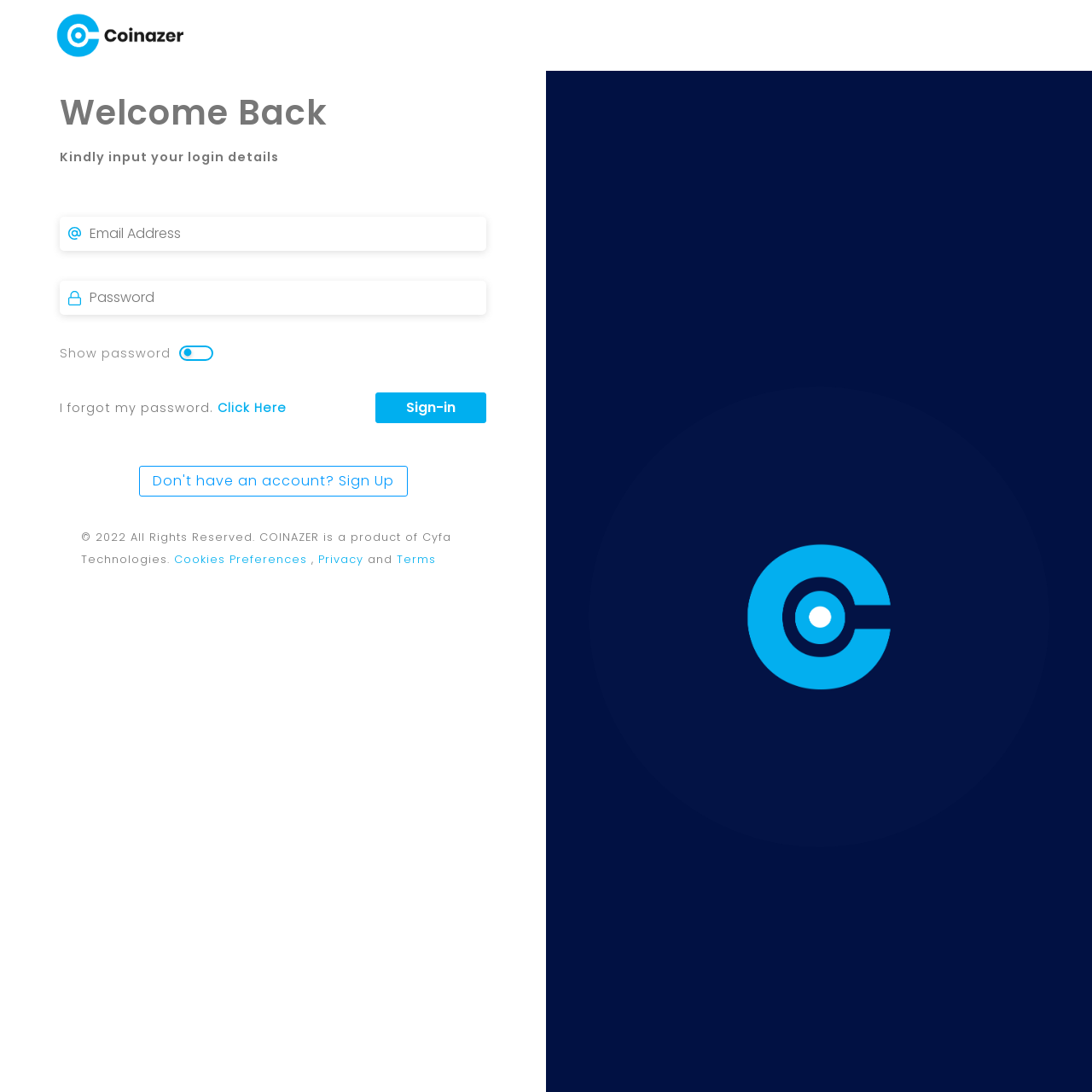What is the option to show password?
Using the image, provide a concise answer in one word or a short phrase.

Checkbox